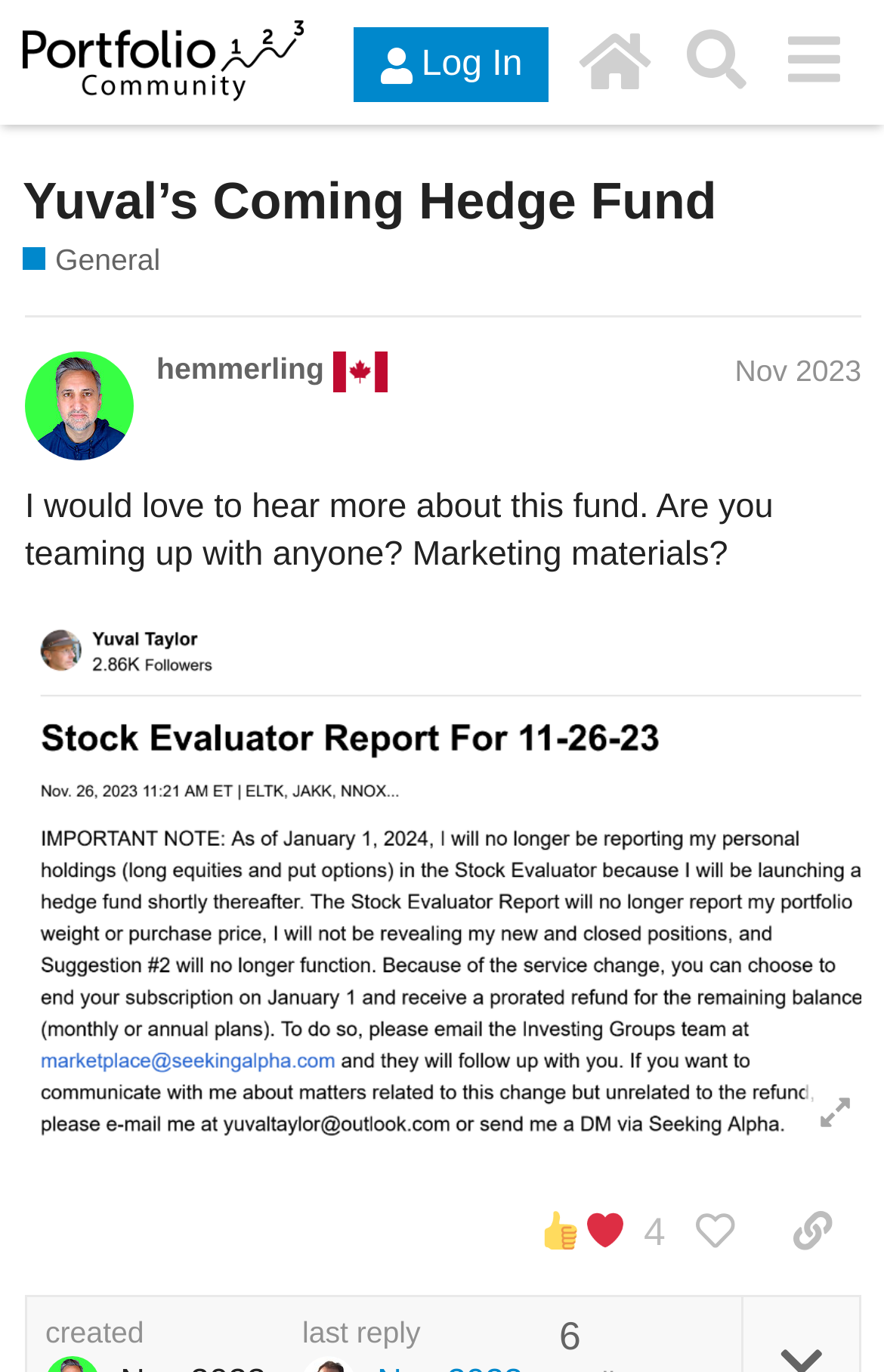Determine the coordinates of the bounding box for the clickable area needed to execute this instruction: "Click the log in button".

[0.4, 0.021, 0.619, 0.075]